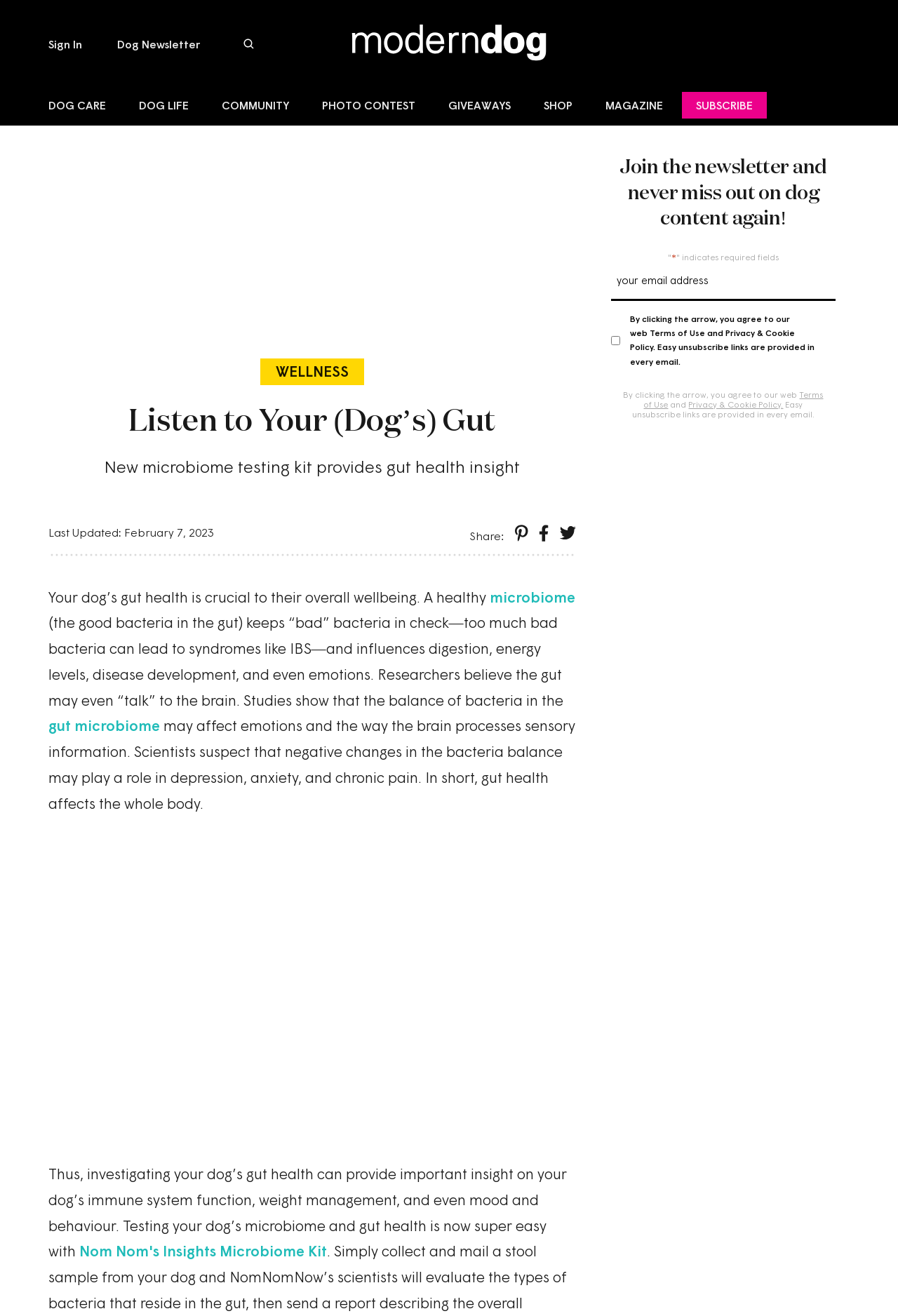Identify the bounding box coordinates for the UI element described as: "Privacy & Cookie Policy.". The coordinates should be provided as four floats between 0 and 1: [left, top, right, bottom].

[0.767, 0.303, 0.872, 0.311]